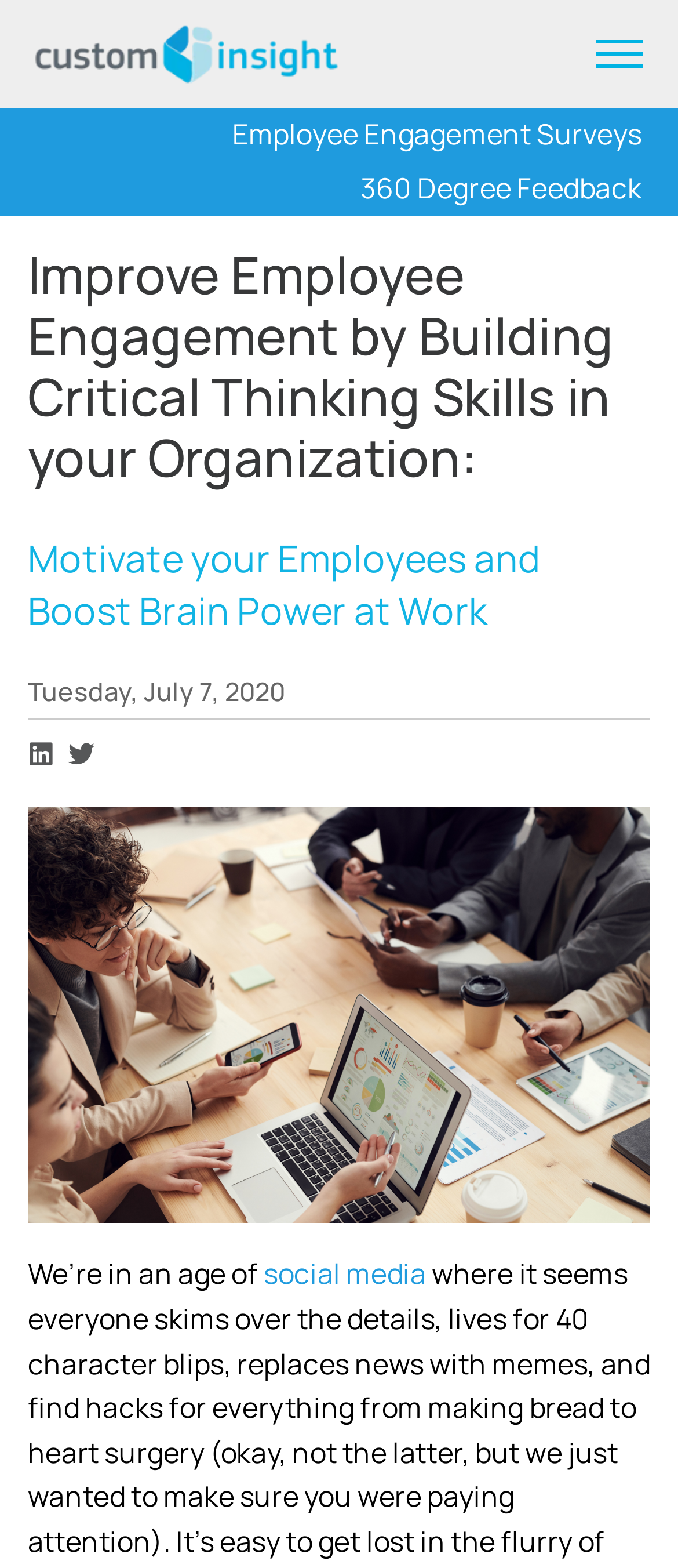Please determine the bounding box coordinates for the UI element described here. Use the format (top-left x, top-left y, bottom-right x, bottom-right y) with values bounded between 0 and 1: alt="custominsight"

[0.048, 0.016, 0.5, 0.054]